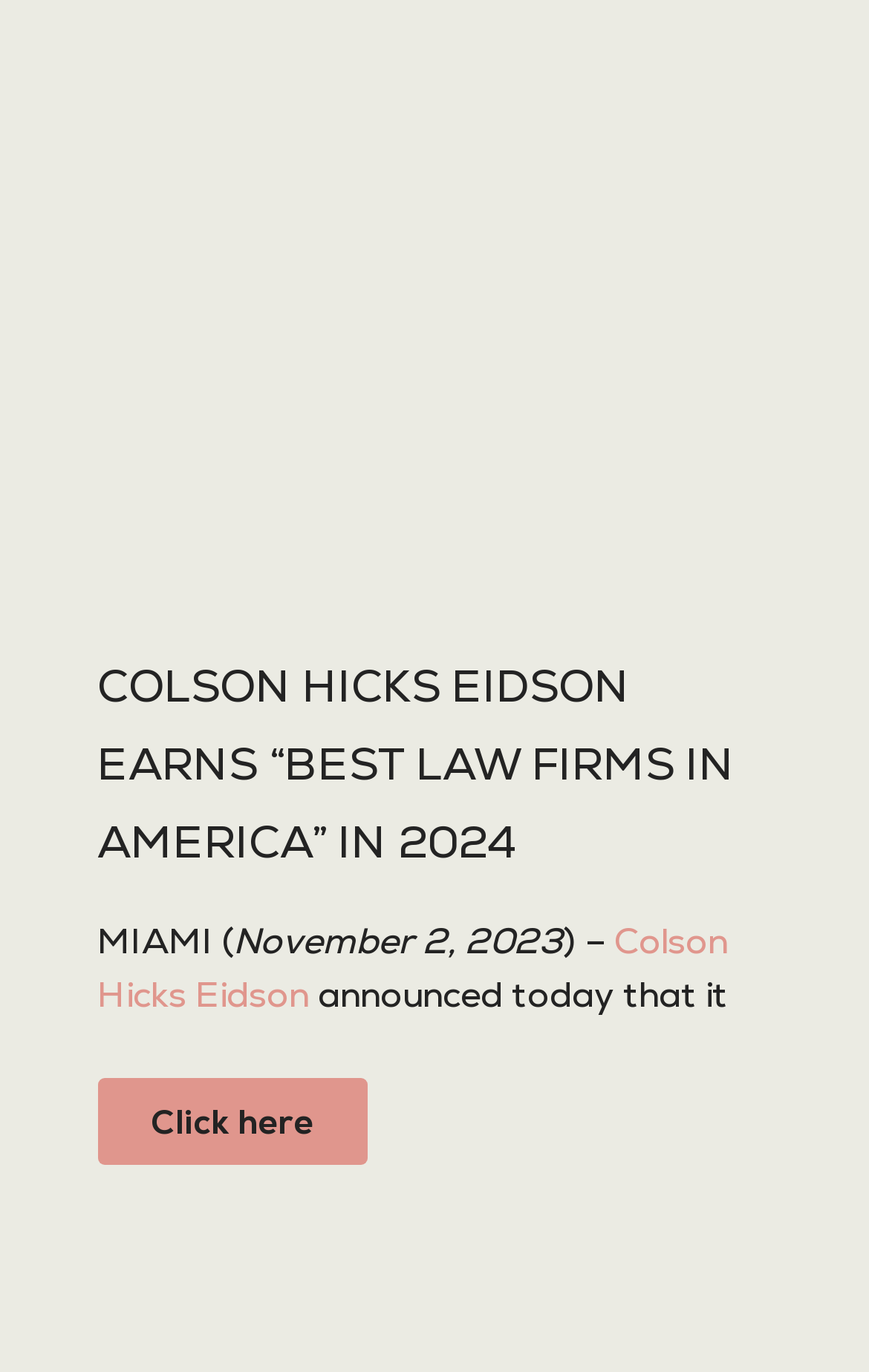Identify the bounding box coordinates for the element you need to click to achieve the following task: "Learn more about The Best Law Firms in America". Provide the bounding box coordinates as four float numbers between 0 and 1, in the form [left, top, right, bottom].

[0.112, 0.747, 0.866, 0.82]